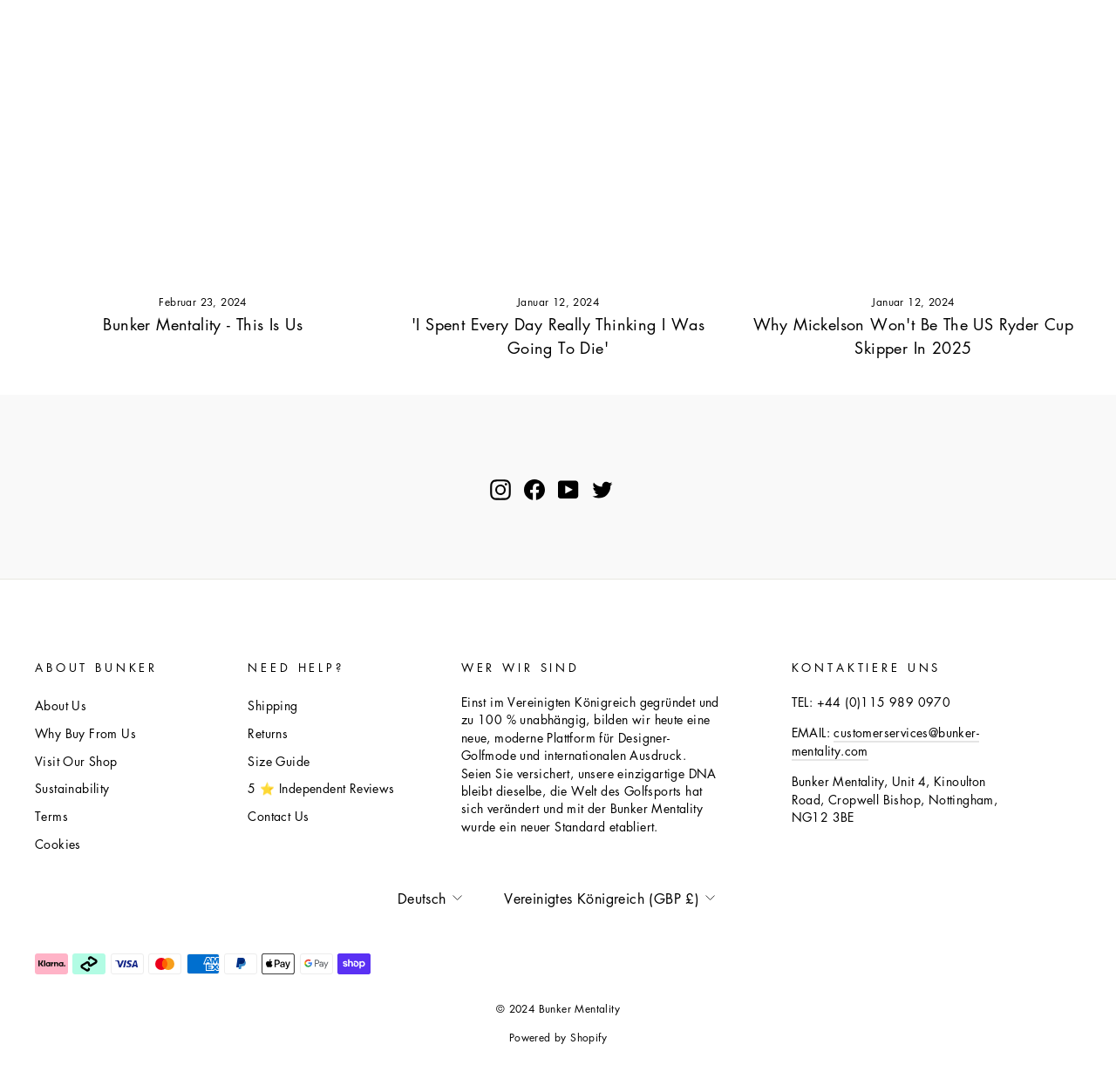Answer the question briefly using a single word or phrase: 
What is the name of the company?

Bunker Mentality